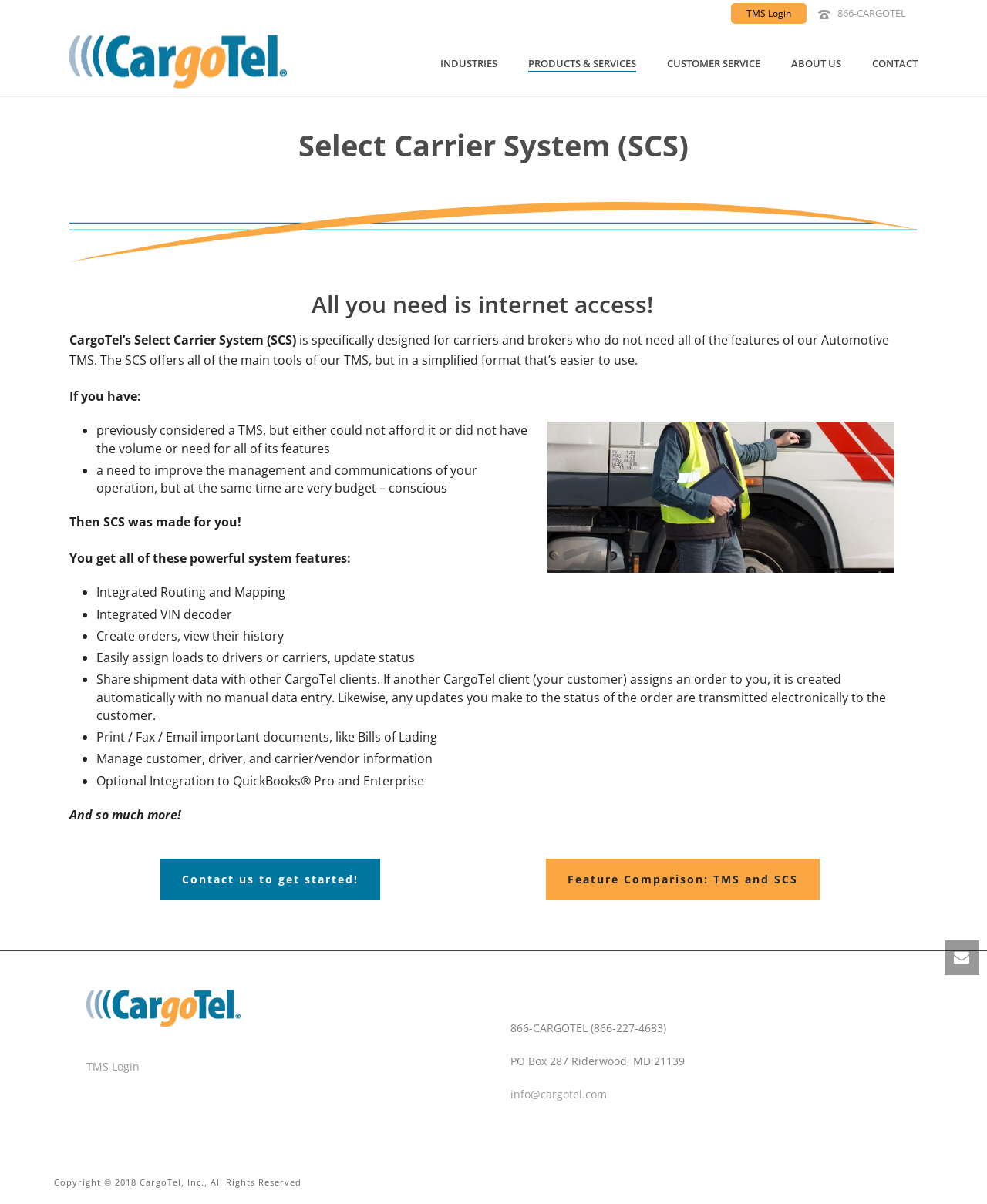What is the purpose of the Select Carrier System (SCS)?
Using the information presented in the image, please offer a detailed response to the question.

The webpage states that the Select Carrier System (SCS) is designed for carriers and brokers who need to improve the management and communications of their operation, but are budget-conscious.